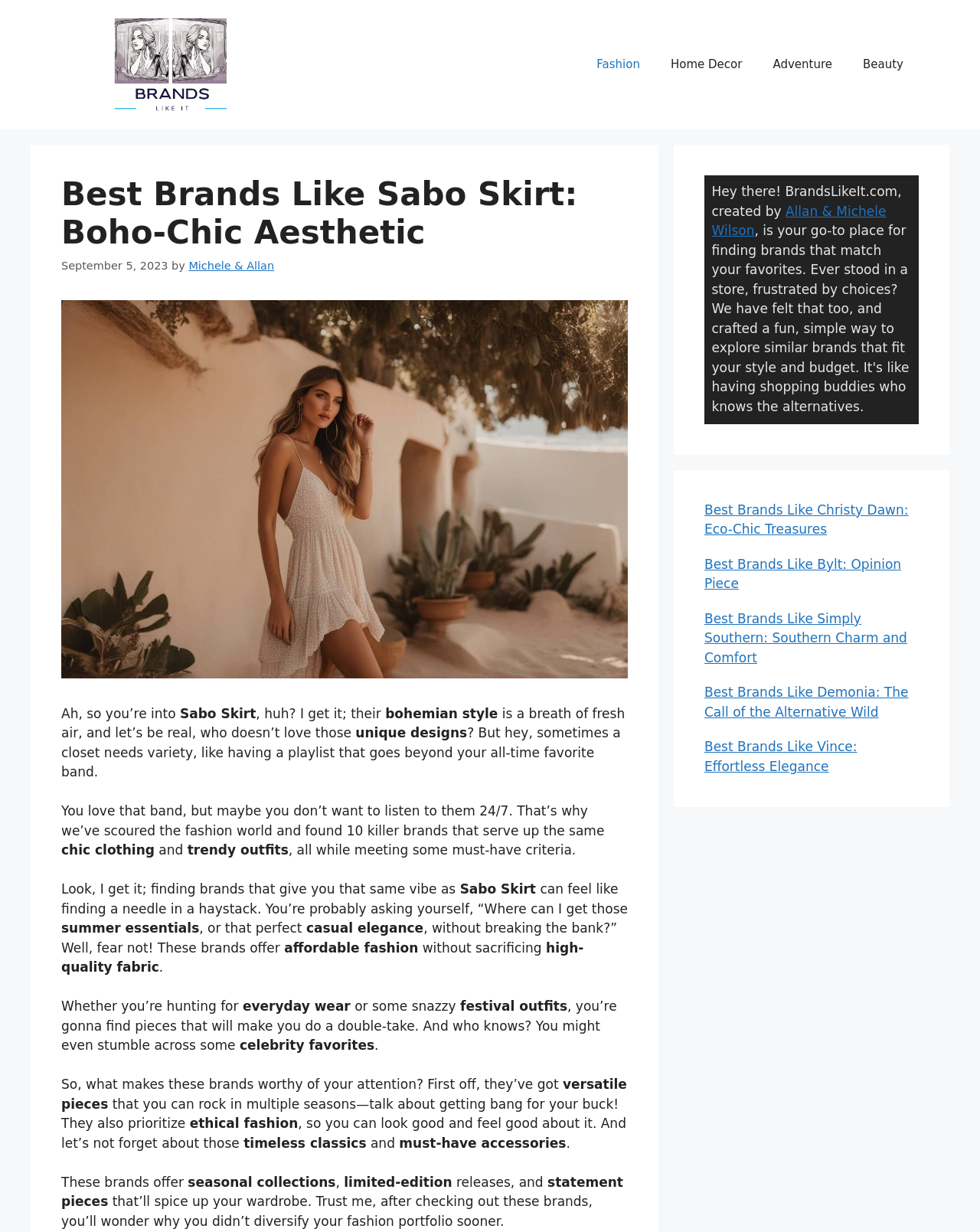Determine the bounding box for the described UI element: "Michele & Allan".

[0.193, 0.211, 0.28, 0.22]